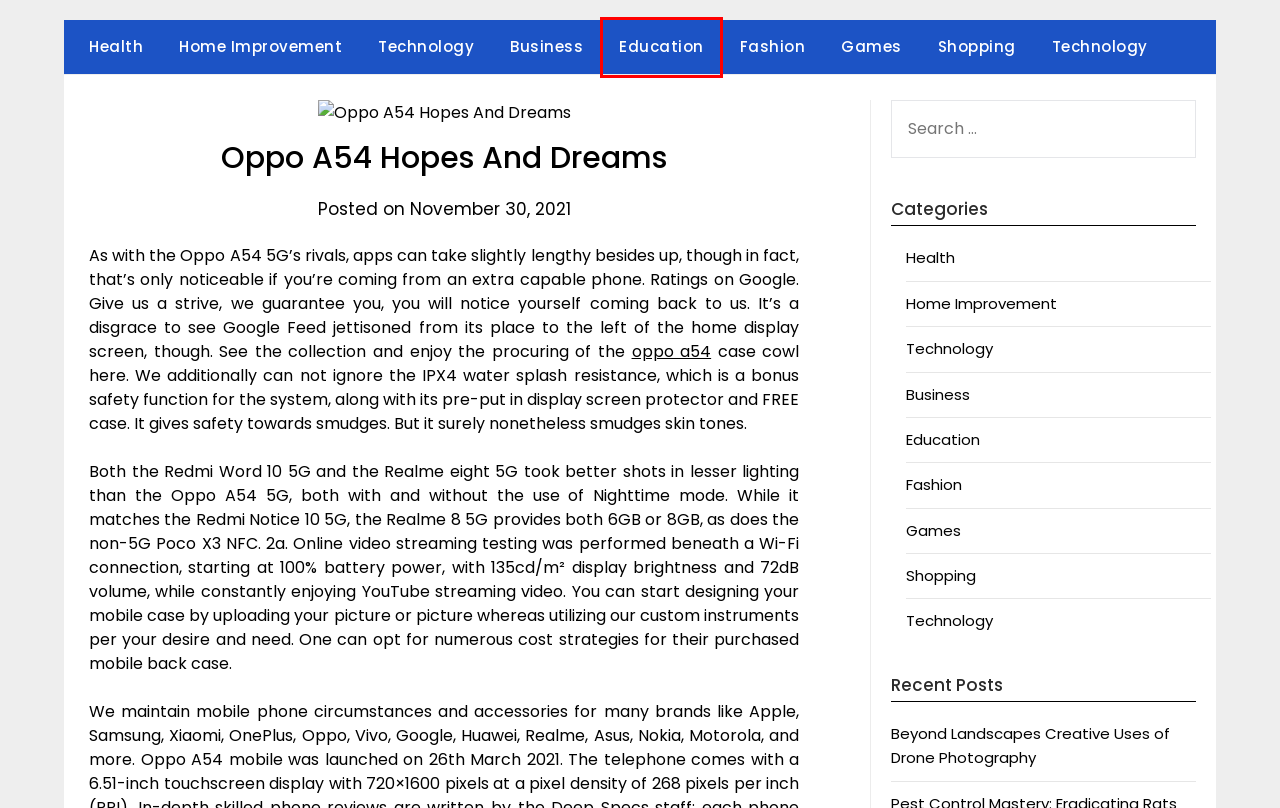Look at the given screenshot of a webpage with a red rectangle bounding box around a UI element. Pick the description that best matches the new webpage after clicking the element highlighted. The descriptions are:
A. Beyond Landscapes Creative Uses of Drone Photography – Pro Vlast
B. Pro Vlast – Health Protein
C. Games – Pro Vlast
D. Business – Pro Vlast
E. Shopping – Pro Vlast
F. Education – Pro Vlast
G. Home Improvement – Pro Vlast
H. Health – Pro Vlast

F